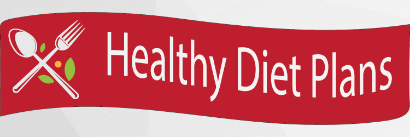What is the overall aesthetic of the design?
Please answer using one word or phrase, based on the screenshot.

Modern and inviting